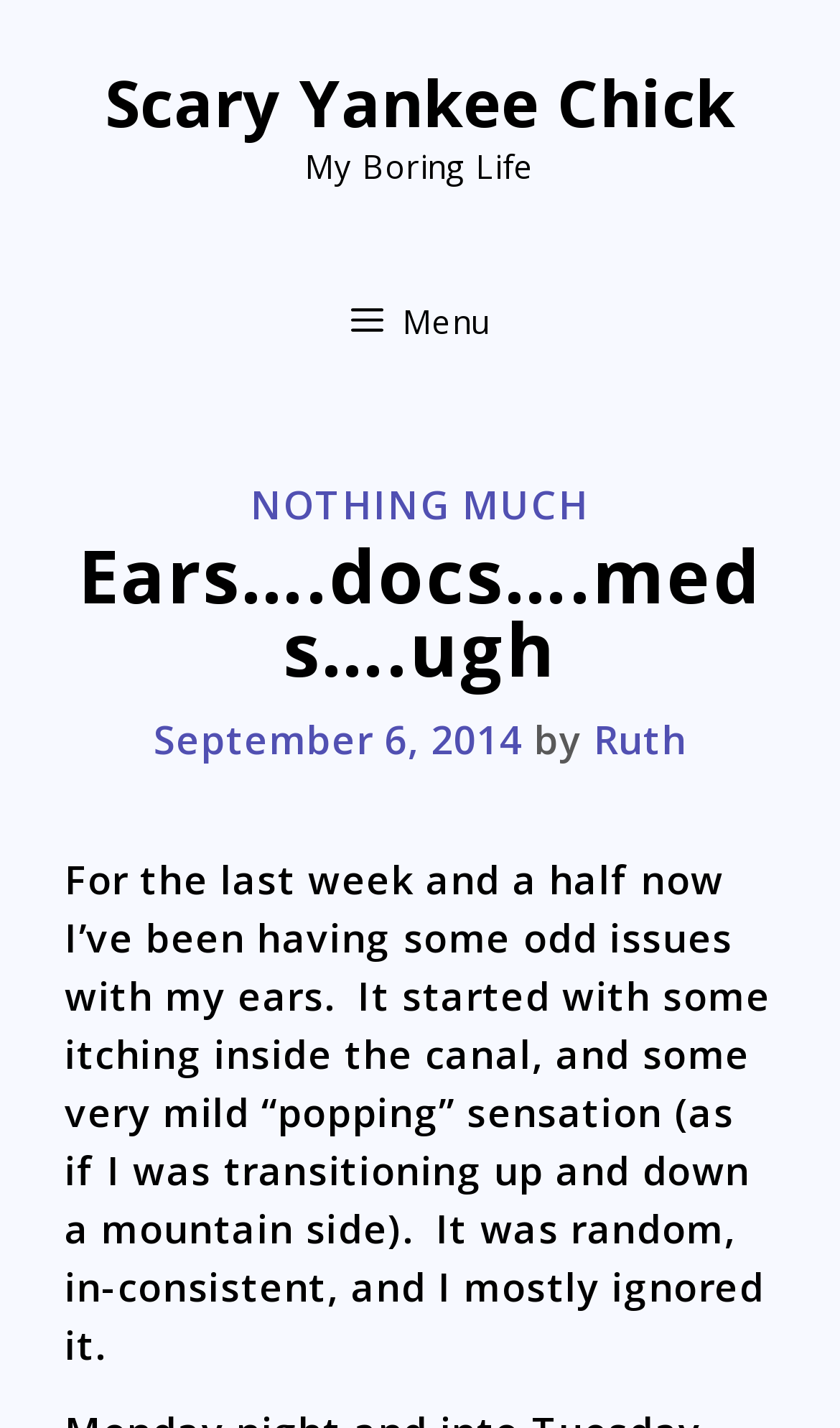What is the category of the latest article?
Using the image as a reference, answer the question with a short word or phrase.

NOTHING MUCH